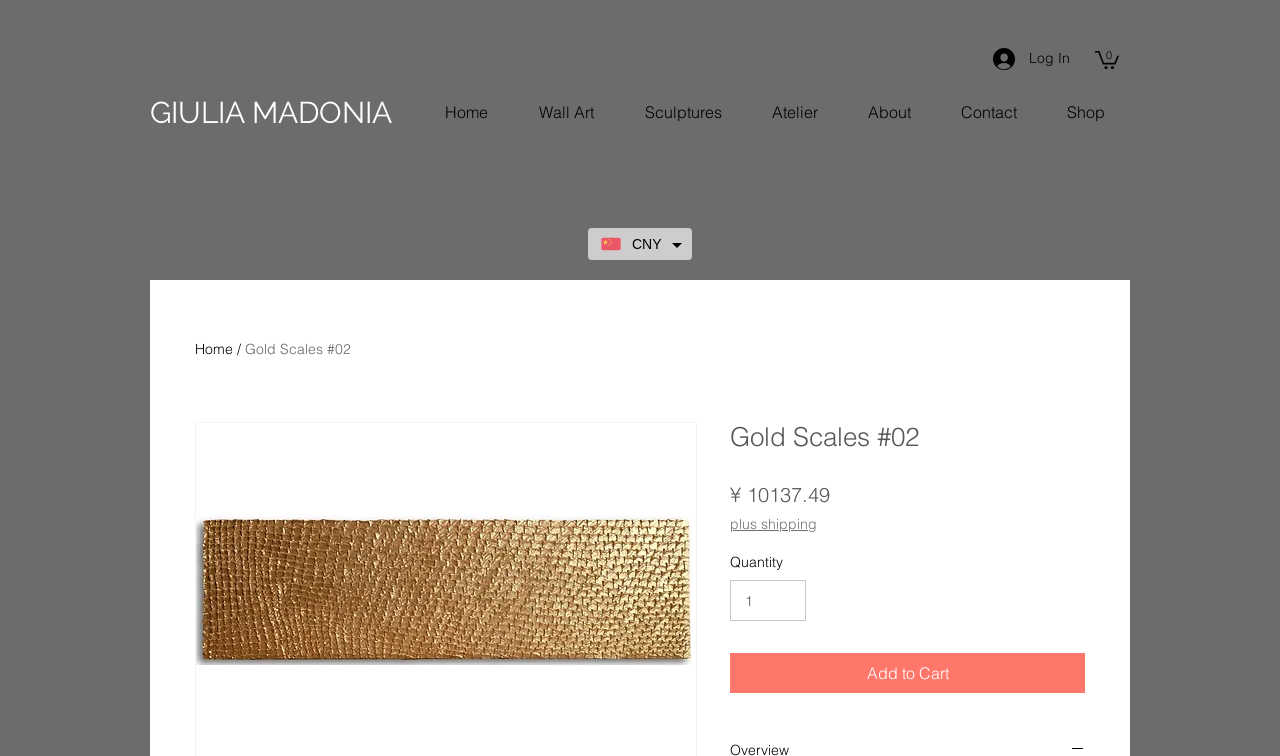Give a detailed account of the webpage's layout and content.

This webpage is an art piece description page, specifically showcasing "Gold Scales #02" by Giulia Madonia. At the top left, there is a heading with the artist's name, "GIULIA MADONIA". Below it, there is a navigation menu with links to different sections of the website, including "Home", "Wall Art", "Sculptures", "Atelier", "About", "Contact", and "Shop".

On the top right, there is a button to log in, accompanied by a small image. Next to it, there is a link to the cart, which currently has 0 items, represented by an SVG icon.

The main content of the page is dedicated to the art piece. There is a large image of "Gold Scales #02" taking up most of the page, with a heading above it displaying the title of the art piece. Below the image, there is a section with details about the art piece, including its price, ¥ 10137.49, and a button to add it to the cart. There is also a quantity selector and a "plus shipping" button.

At the very top of the page, there is a small text "CNY" and a link to the cart with 0 items, which is repeated in the navigation menu.